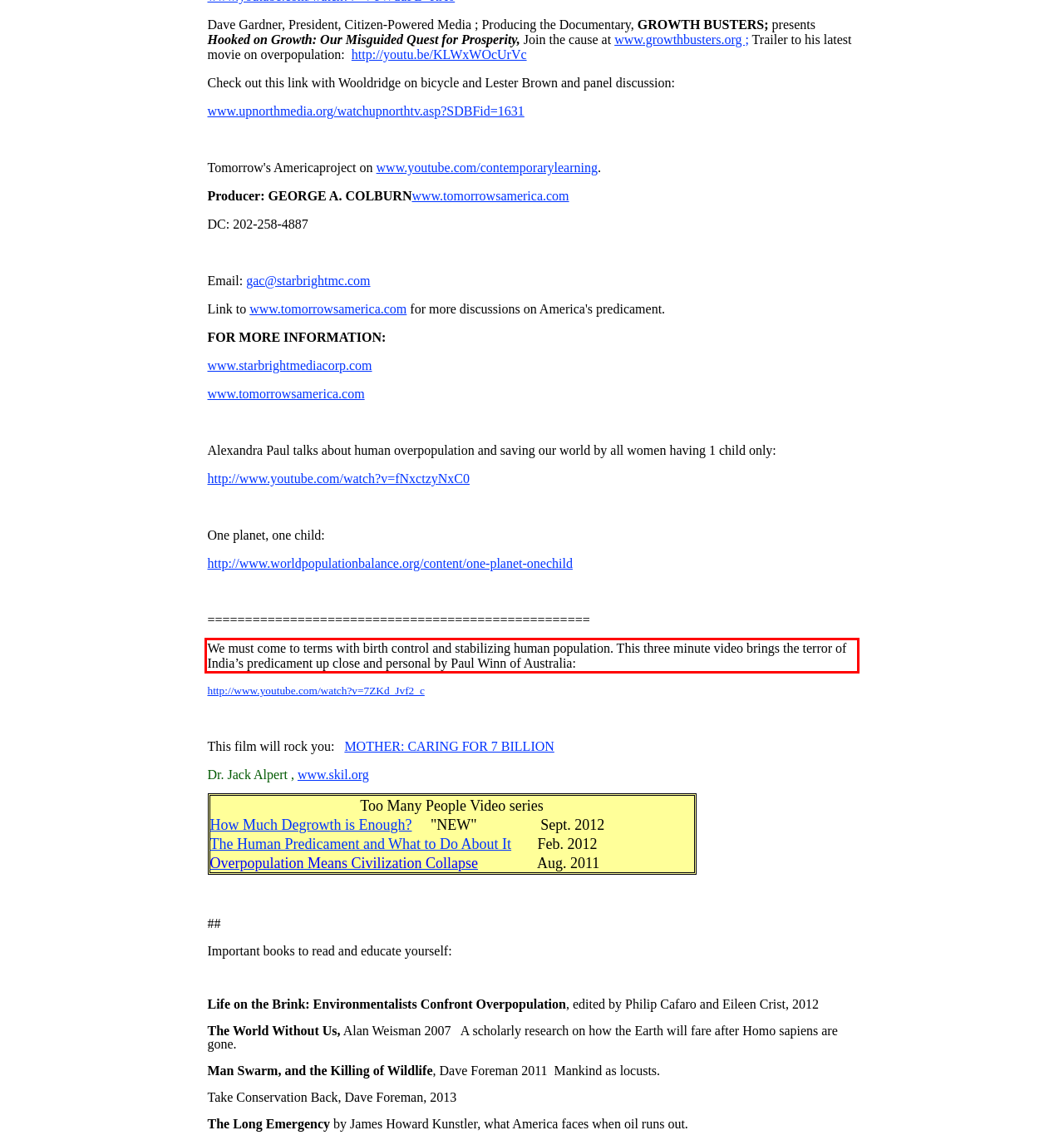Identify and extract the text within the red rectangle in the screenshot of the webpage.

We must come to terms with birth control and stabilizing human population. This three minute video brings the terror of India’s predicament up close and personal by Paul Winn of Australia: